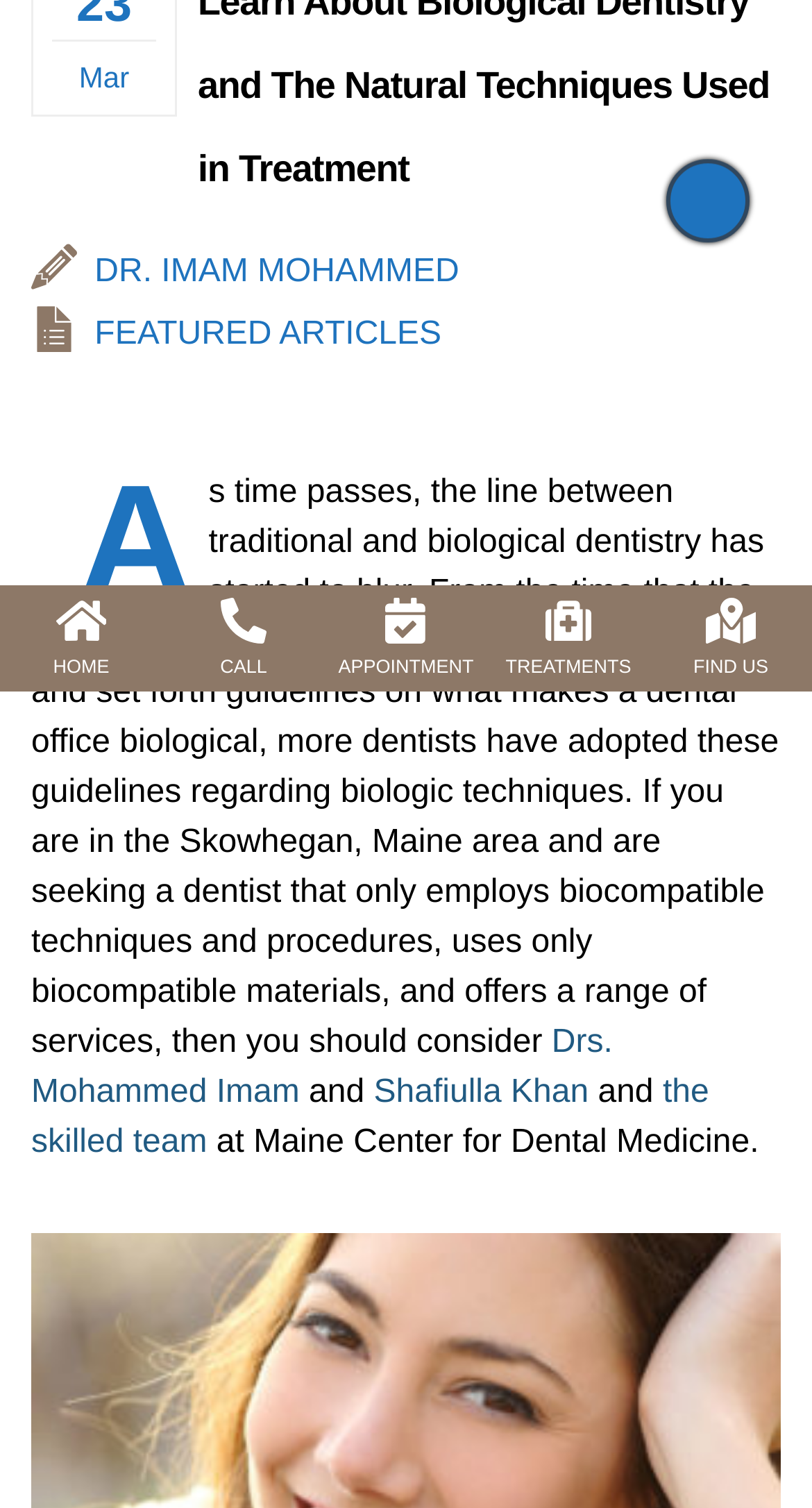Locate the UI element described as follows: "Appointment". Return the bounding box coordinates as four float numbers between 0 and 1 in the order [left, top, right, bottom].

[0.4, 0.388, 0.6, 0.459]